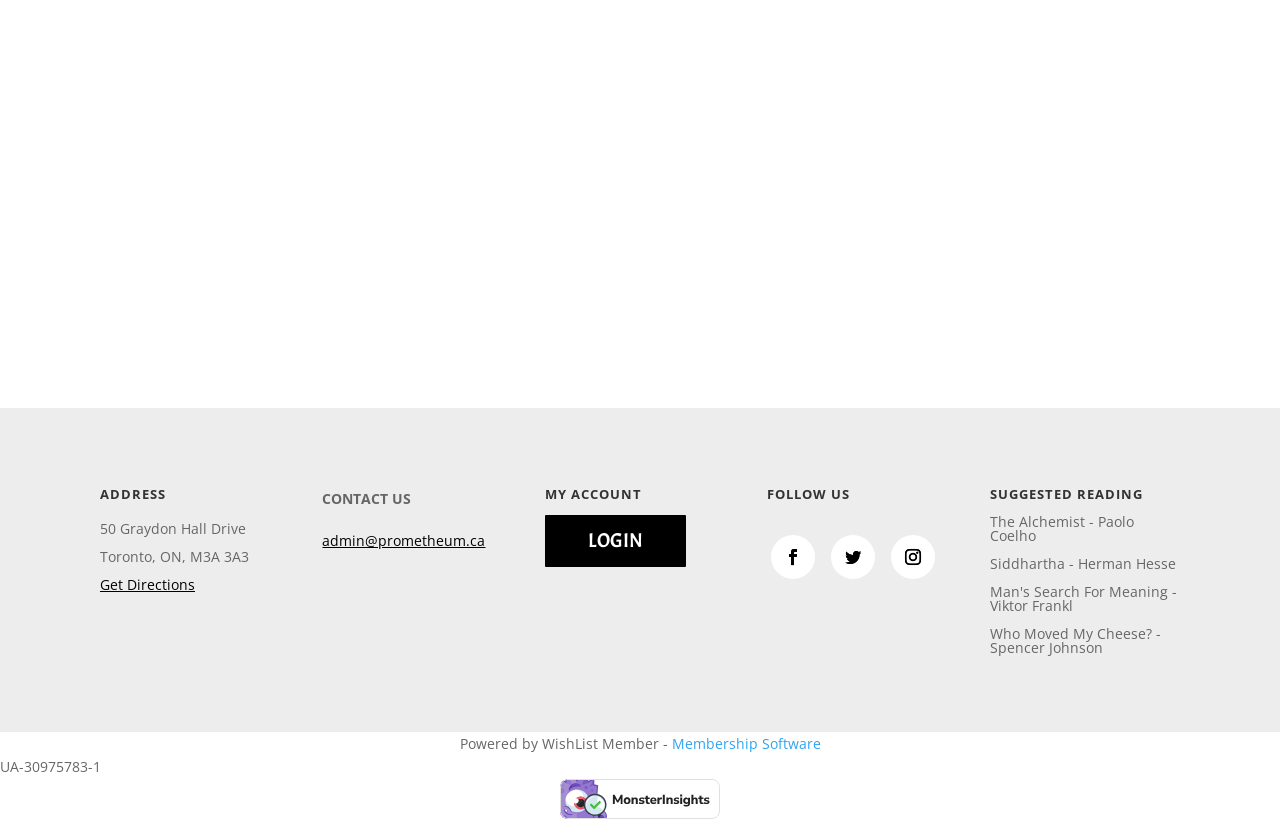Find the bounding box coordinates of the element's region that should be clicked in order to follow the given instruction: "Request personalized assistance". The coordinates should consist of four float numbers between 0 and 1, i.e., [left, top, right, bottom].

[0.538, 0.155, 0.884, 0.189]